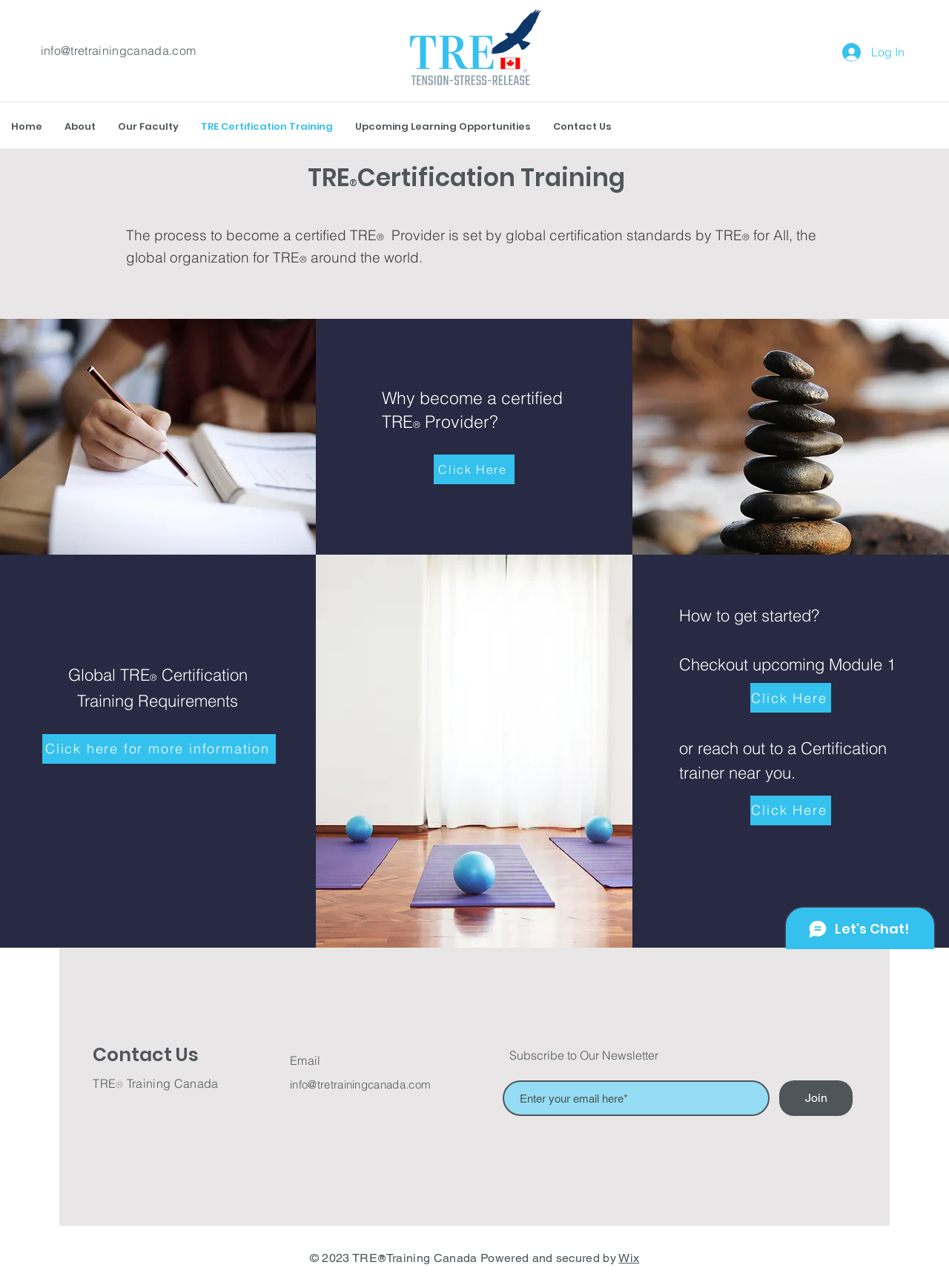Find the bounding box coordinates for the area that must be clicked to perform this action: "Click the link to contact us".

[0.571, 0.084, 0.656, 0.113]